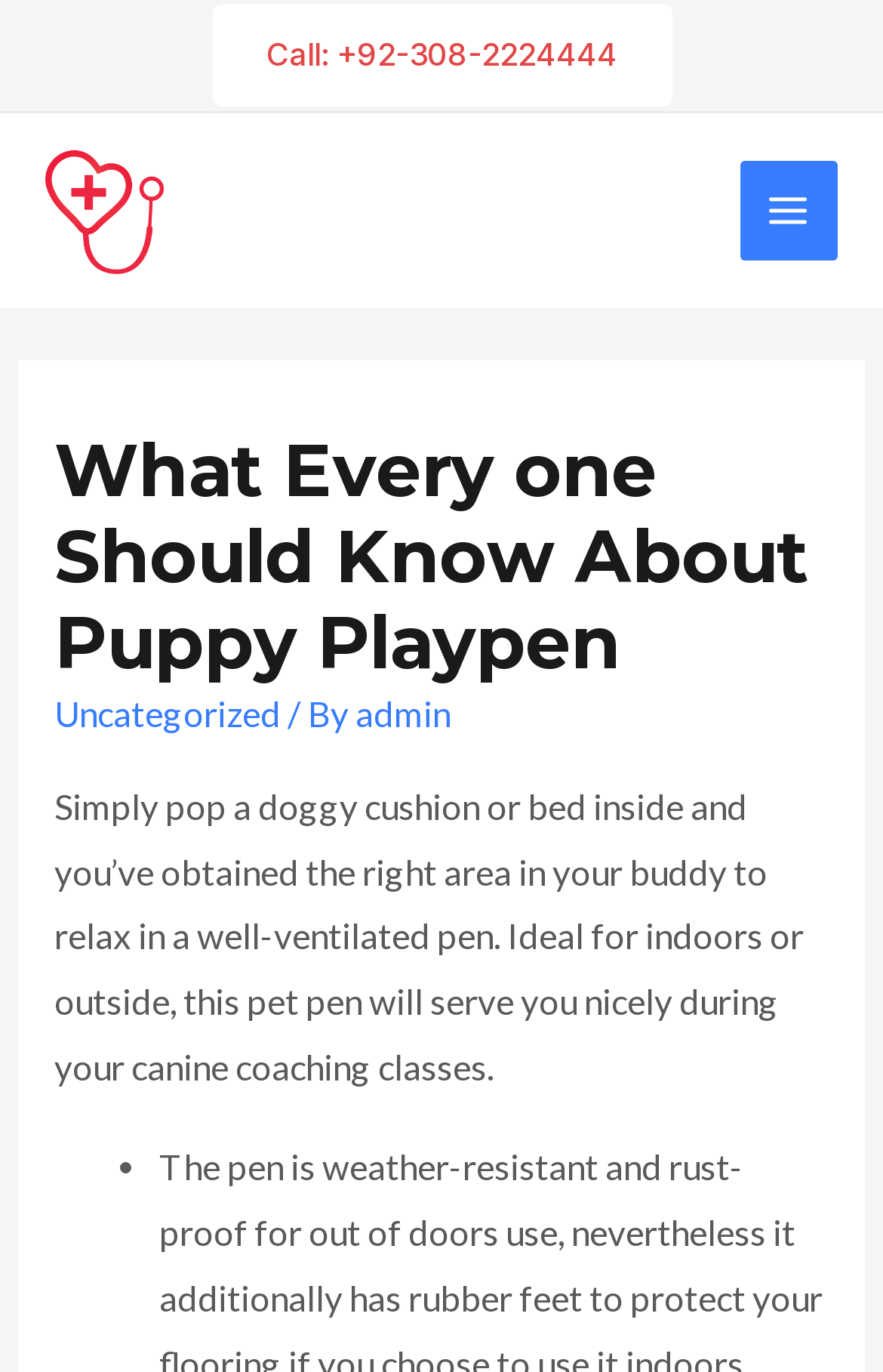Respond to the following question using a concise word or phrase: 
What is inside the puppy playpen?

Doggy cushion or bed